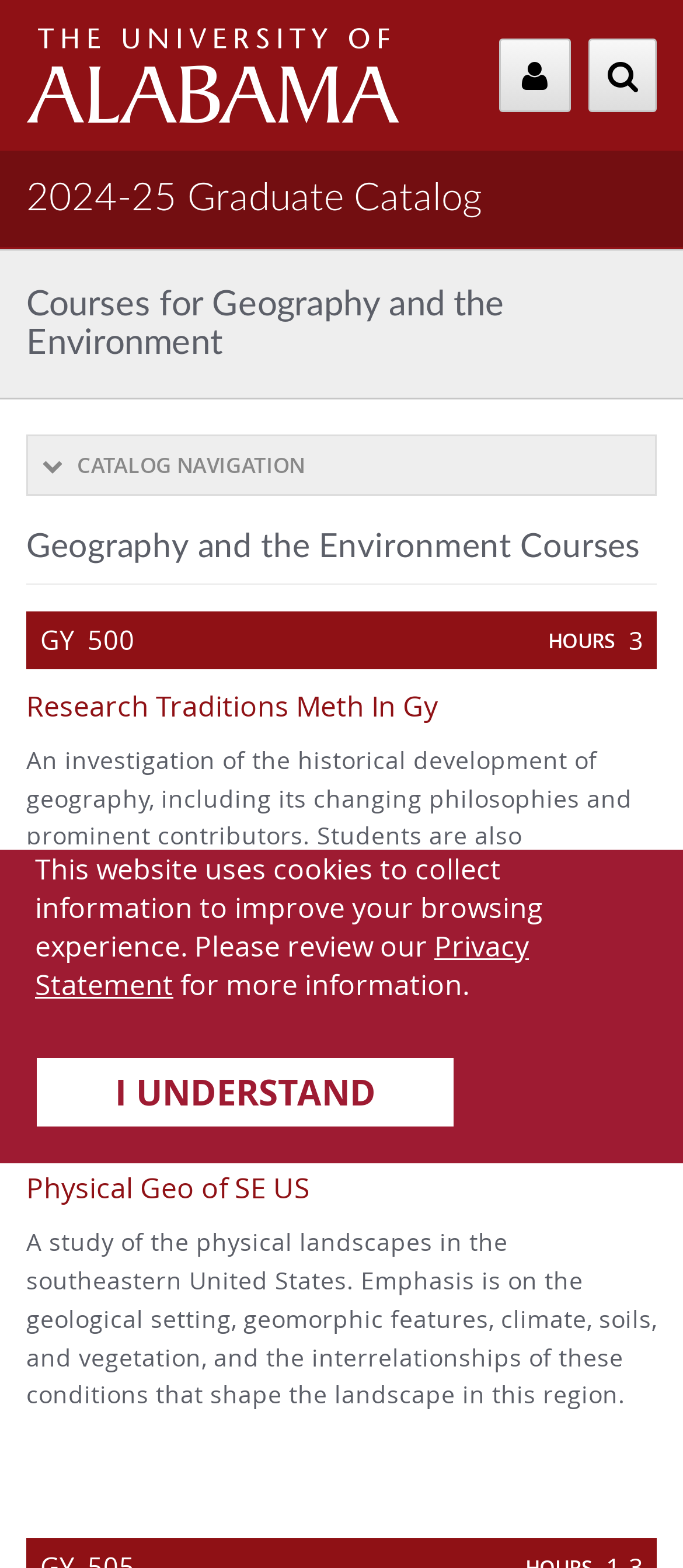What is the name of the catalog listed on the page?
Give a comprehensive and detailed explanation for the question.

I found the answer by looking at the heading section of the webpage, where I saw a heading with the name '2024-25 Graduate Catalog'.